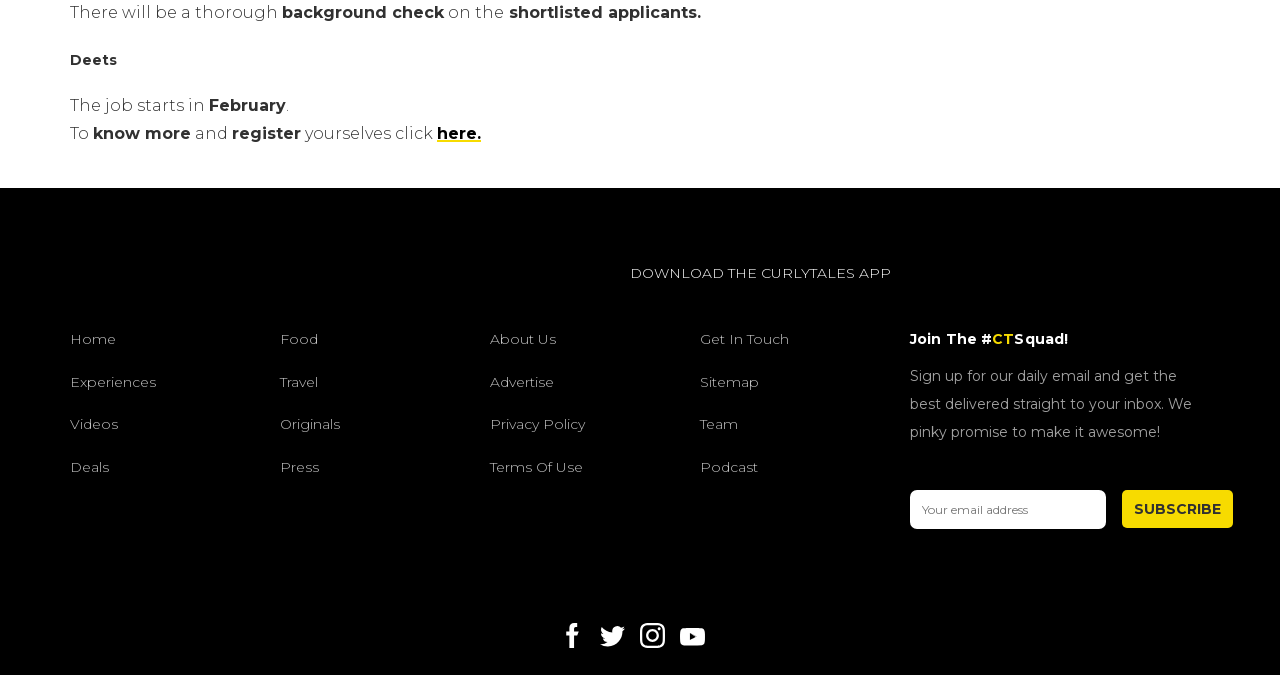Identify the bounding box coordinates of the region that needs to be clicked to carry out this instruction: "Click the 'here' link to know more and register". Provide these coordinates as four float numbers ranging from 0 to 1, i.e., [left, top, right, bottom].

[0.341, 0.184, 0.376, 0.212]